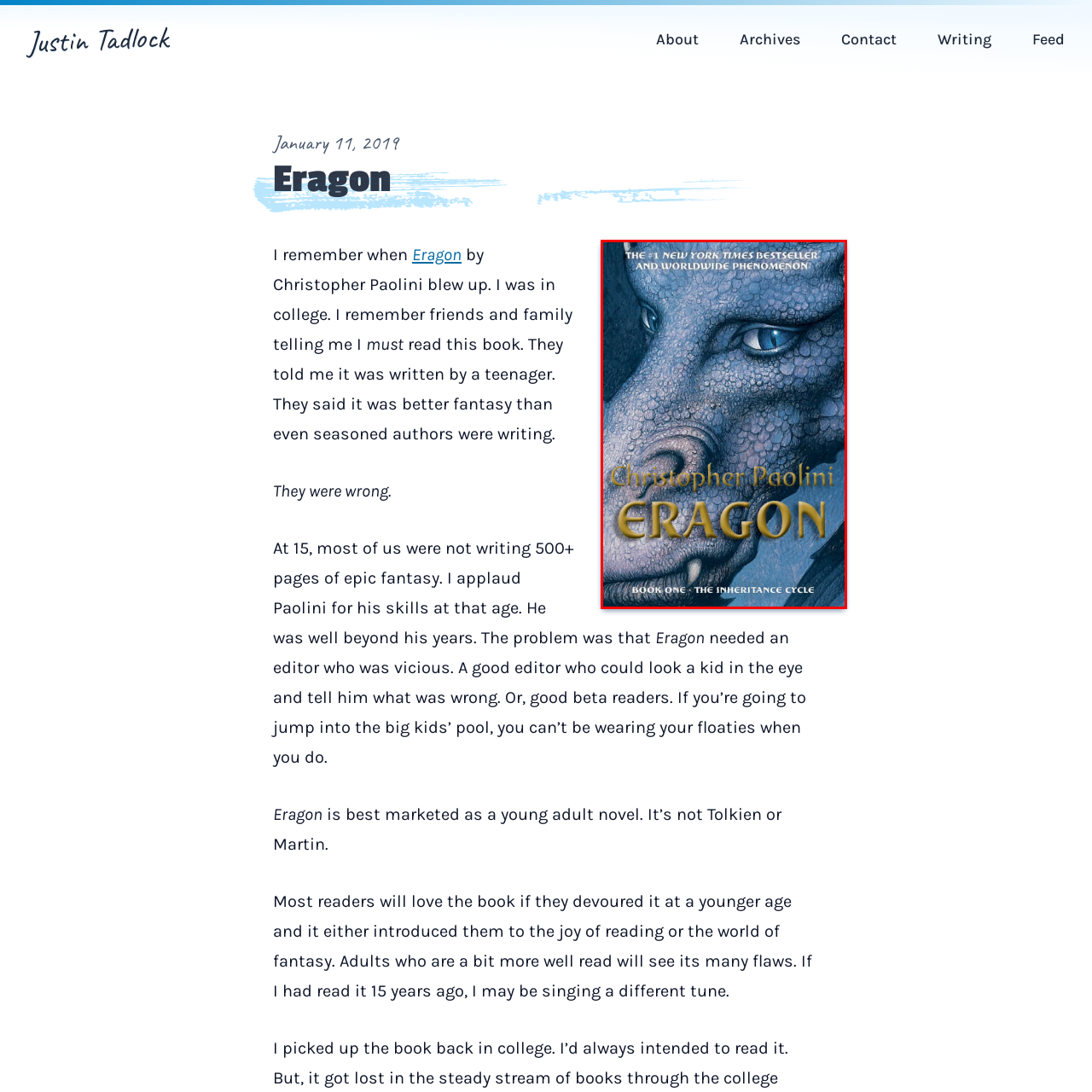Inspect the image surrounded by the red border and give a one-word or phrase answer to the question:
What is the status of the book?

#1 NEW YORK TIMES BESTSELLER